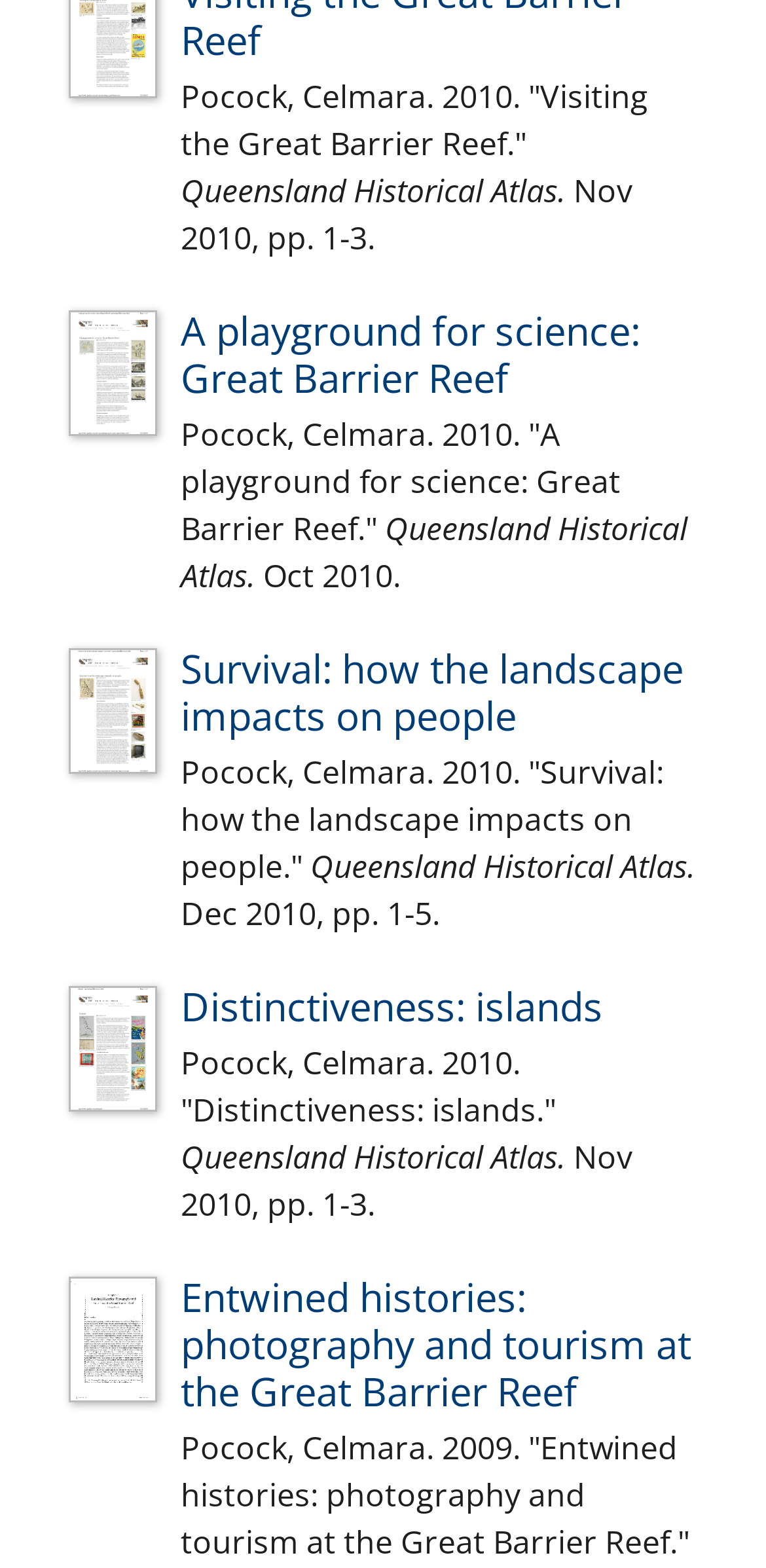How many images are on the webpage?
Based on the visual content, answer with a single word or a brief phrase.

5